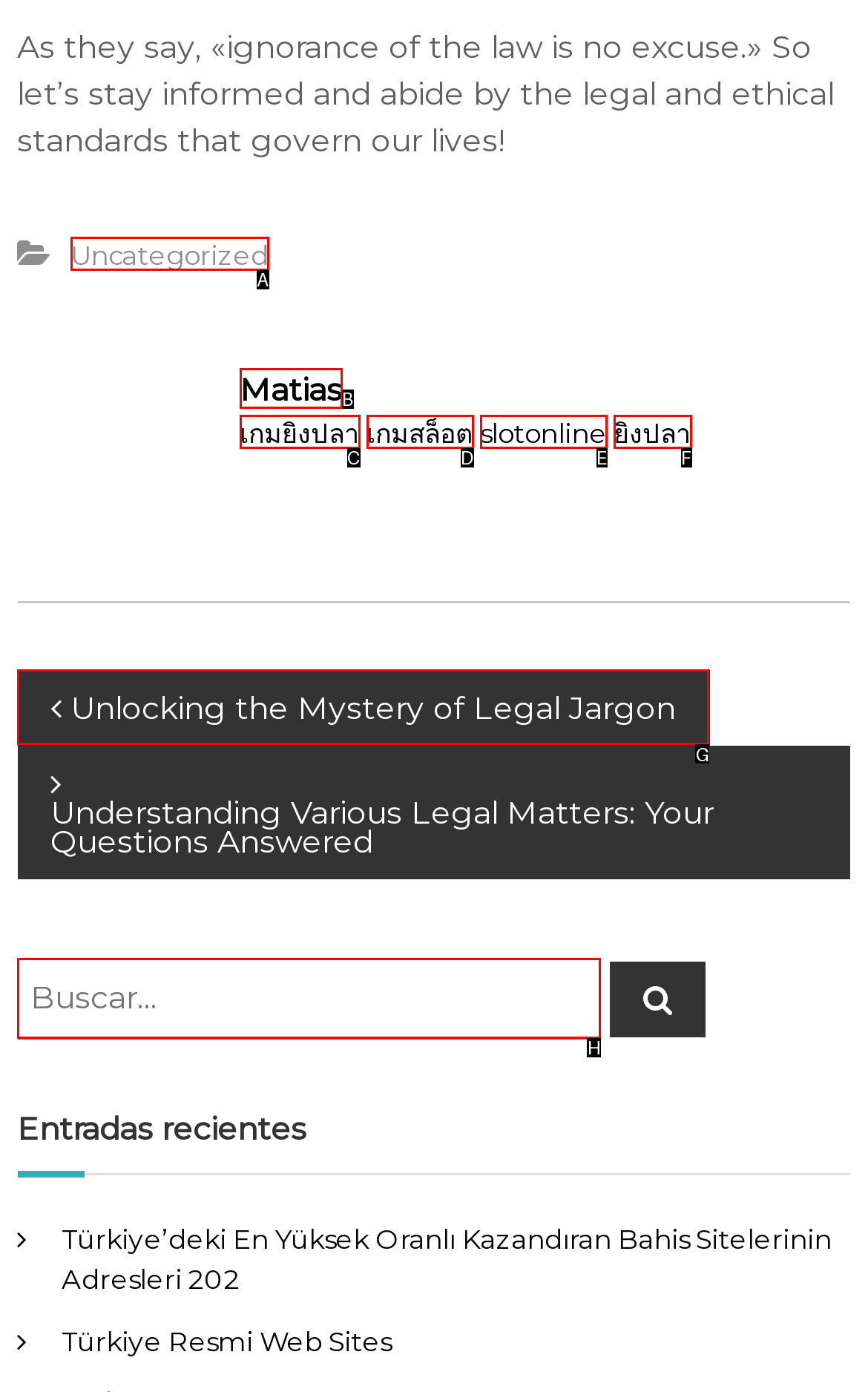Please identify the correct UI element to click for the task: Unlock the Mystery of Legal Jargon Respond with the letter of the appropriate option.

G